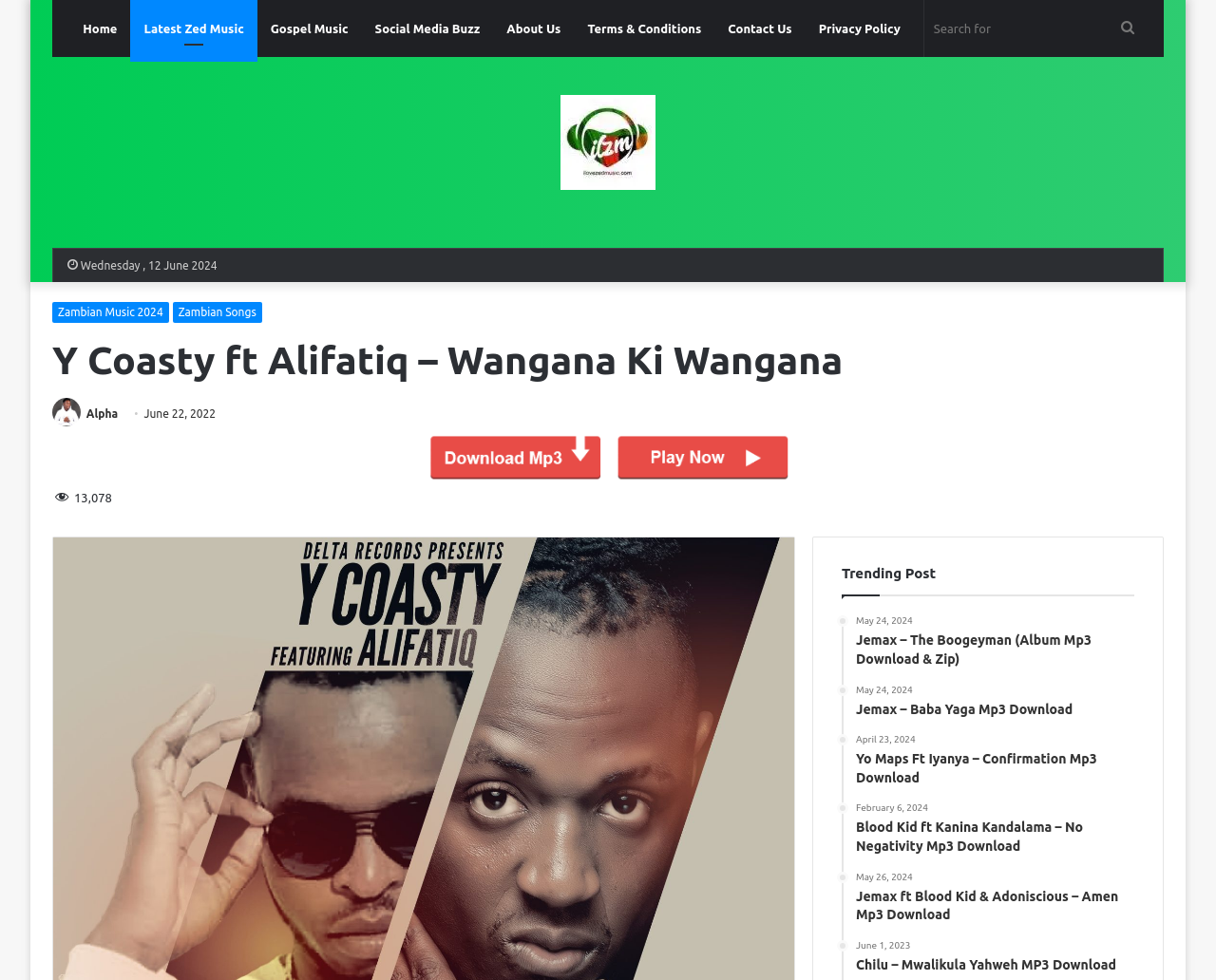What is the category of the music on this webpage?
Offer a detailed and full explanation in response to the question.

The question asks for the category of the music on this webpage. By looking at the webpage, we can see that there are links to 'Zambian Music 2024', 'Zambian Songs', and 'Latest Zed Music', which suggests that the music on this webpage is categorized as Zambian Music.